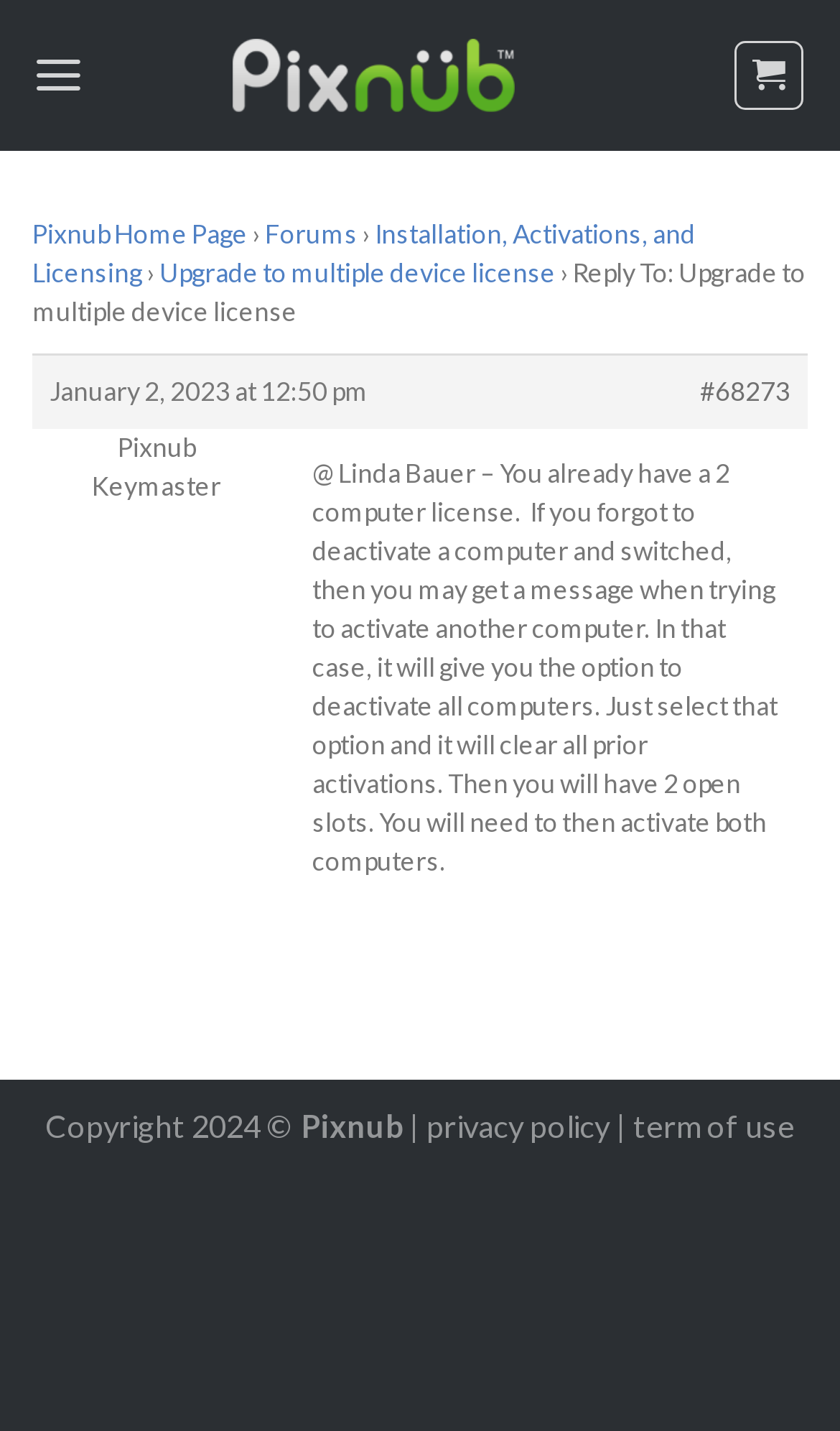Locate the bounding box coordinates for the element described below: "Upgrade to multiple device license". The coordinates must be four float values between 0 and 1, formatted as [left, top, right, bottom].

[0.19, 0.179, 0.662, 0.202]